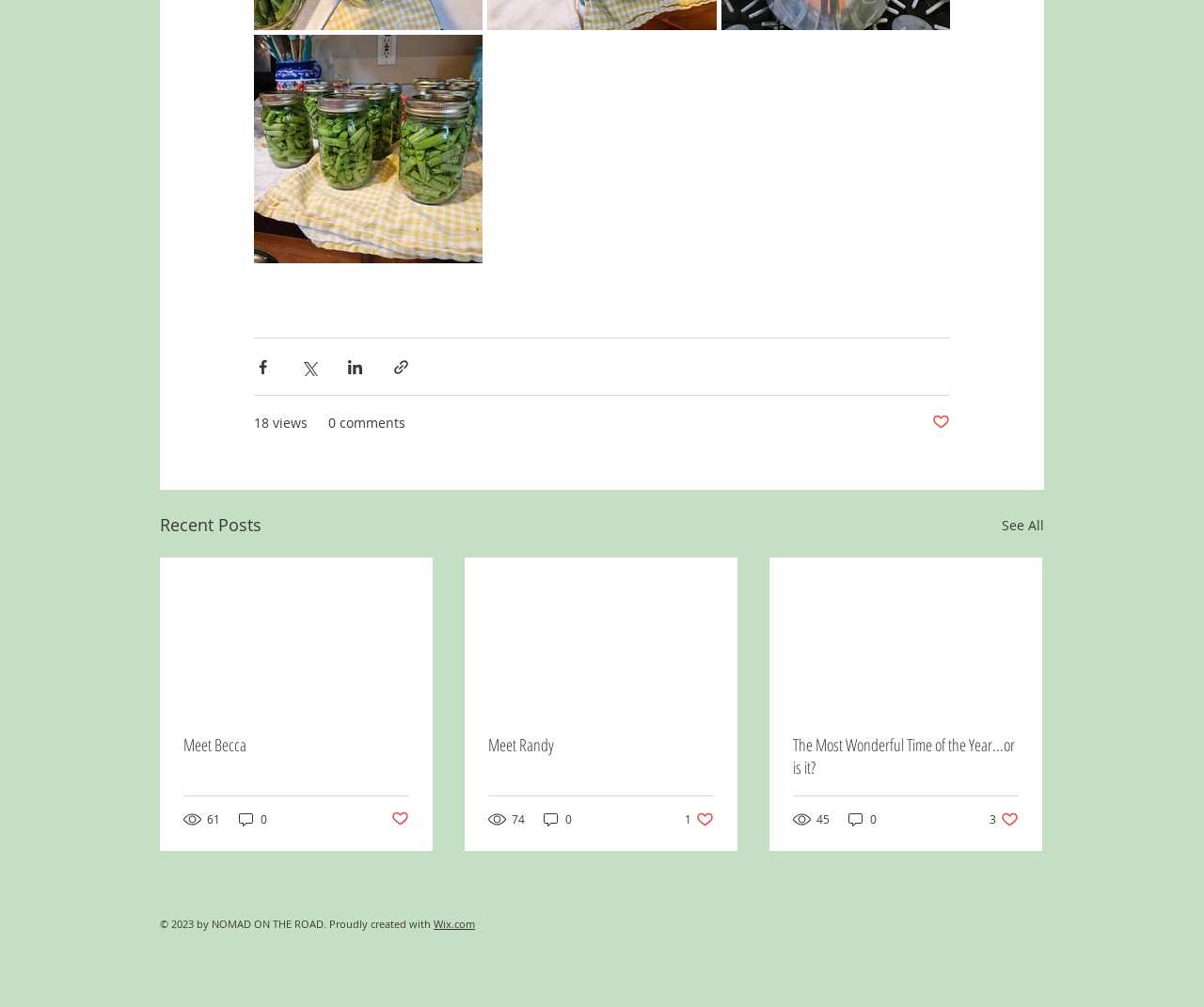Identify the coordinates of the bounding box for the element described below: "0". Return the coordinates as four float numbers between 0 and 1: [left, top, right, bottom].

[0.197, 0.805, 0.223, 0.822]